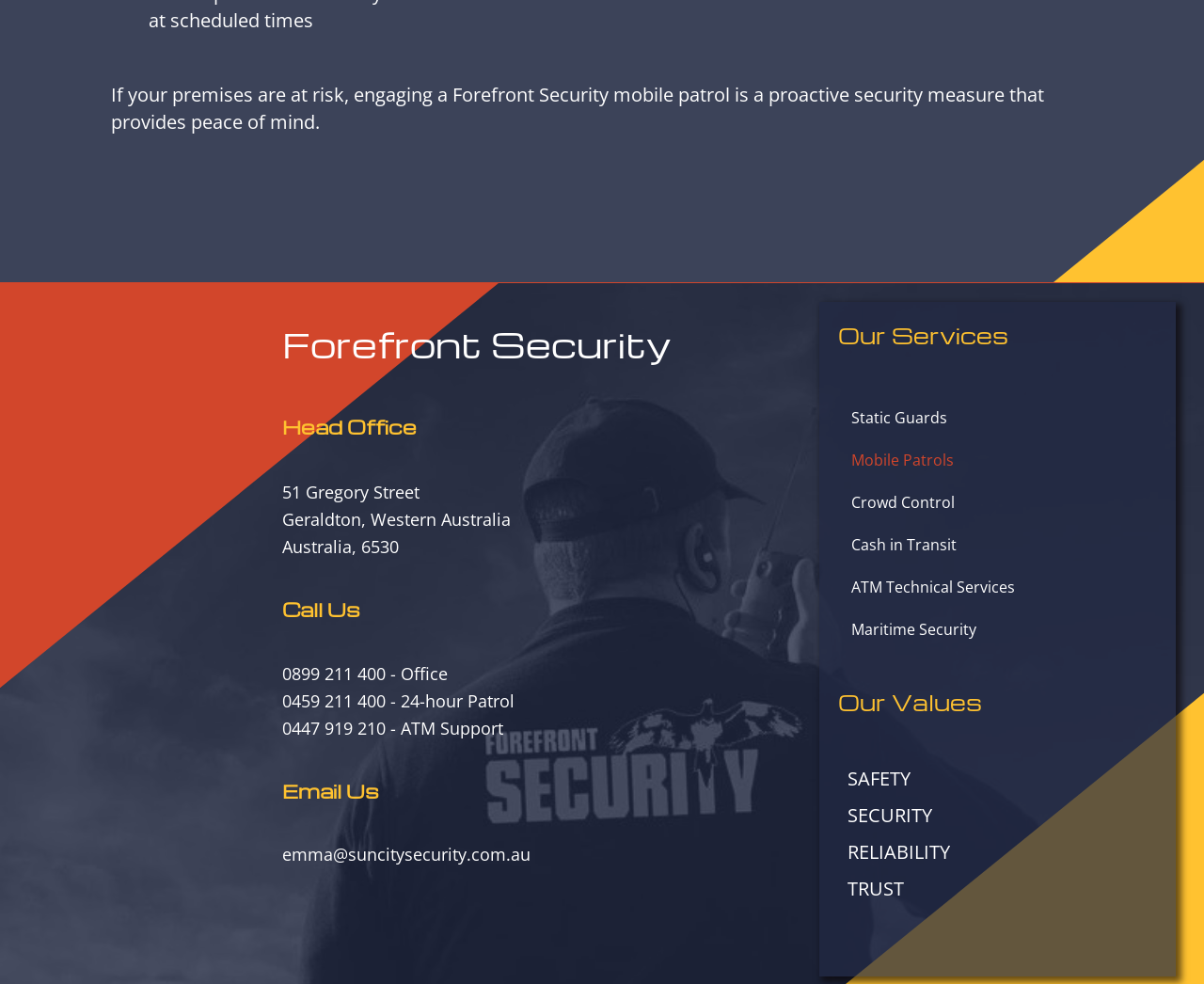Provide the bounding box coordinates for the UI element described in this sentence: "Static Guards". The coordinates should be four float values between 0 and 1, i.e., [left, top, right, bottom].

[0.696, 0.404, 0.961, 0.446]